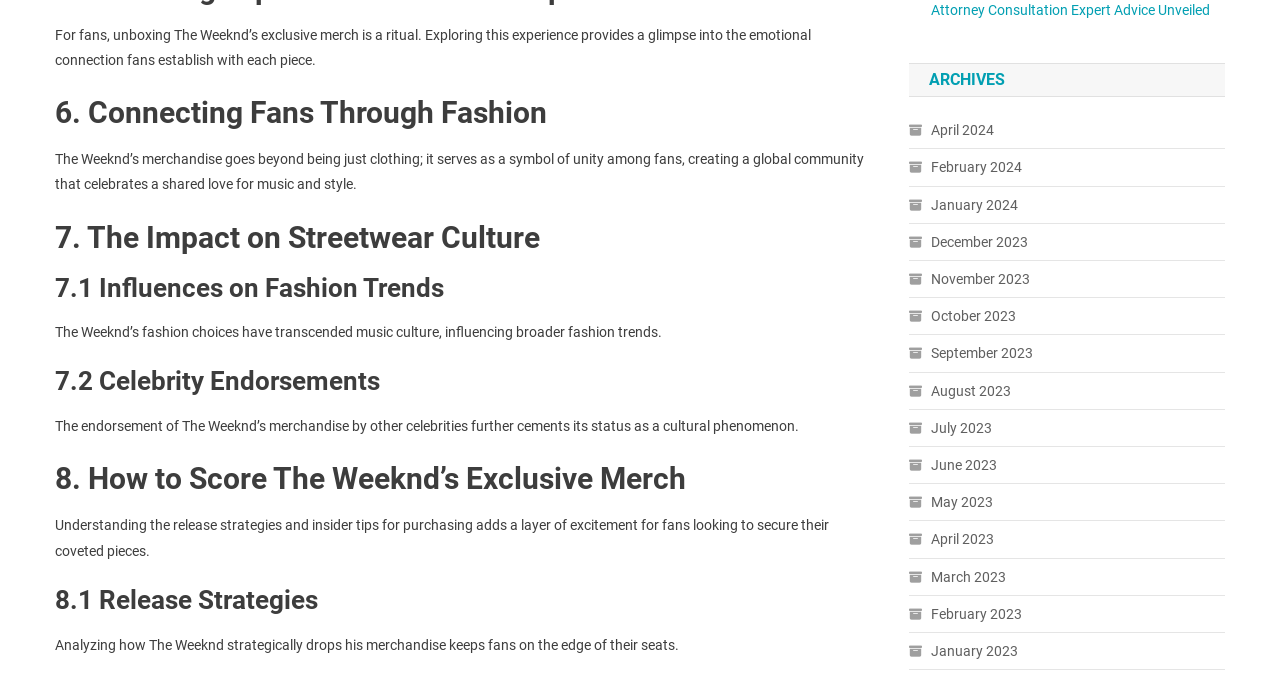Please answer the following question using a single word or phrase: 
What is the purpose of the 'ARCHIVES' section?

To access past articles